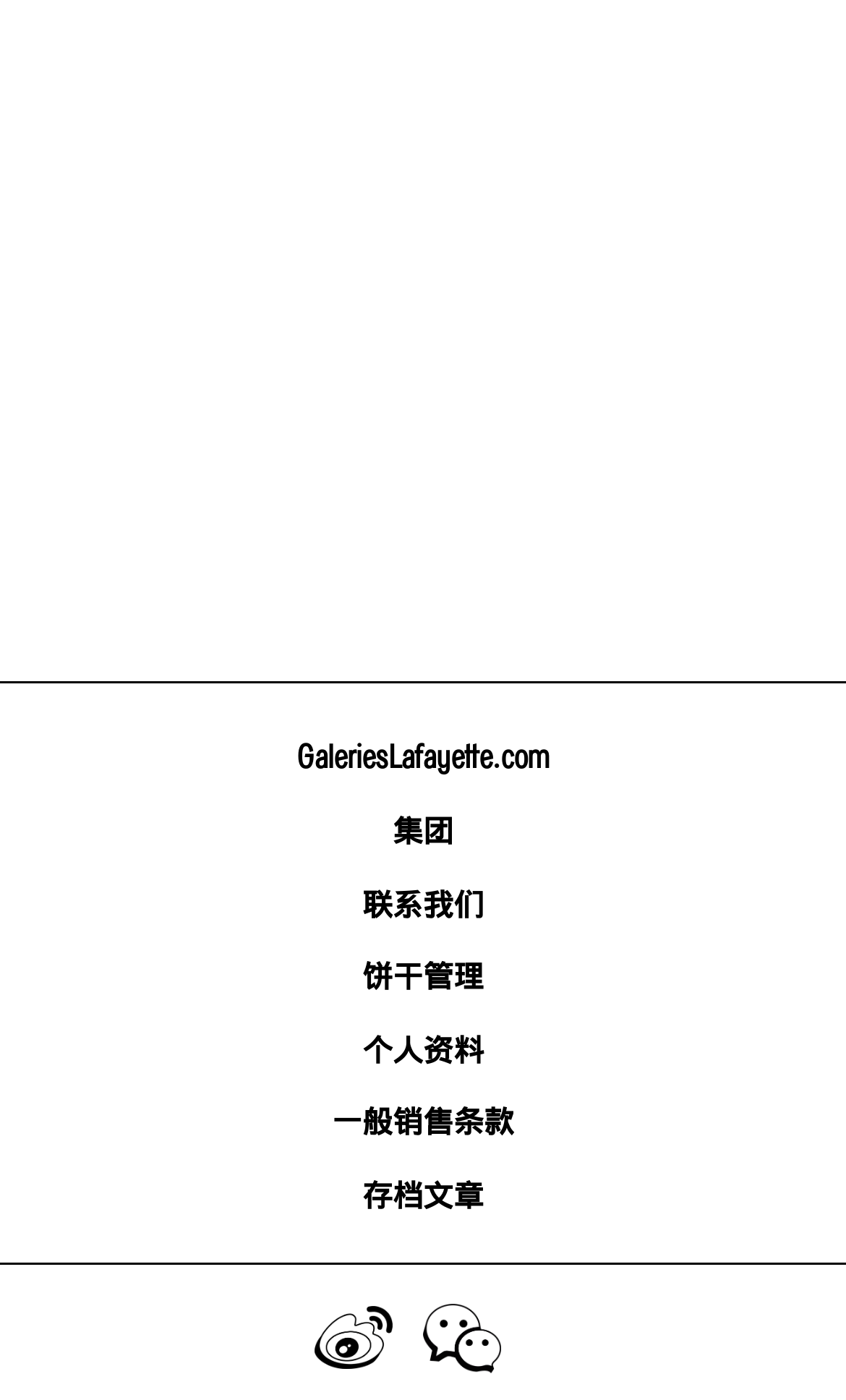Identify the bounding box coordinates of the region I need to click to complete this instruction: "go to GaleriesLafayette.com".

[0.351, 0.526, 0.649, 0.557]